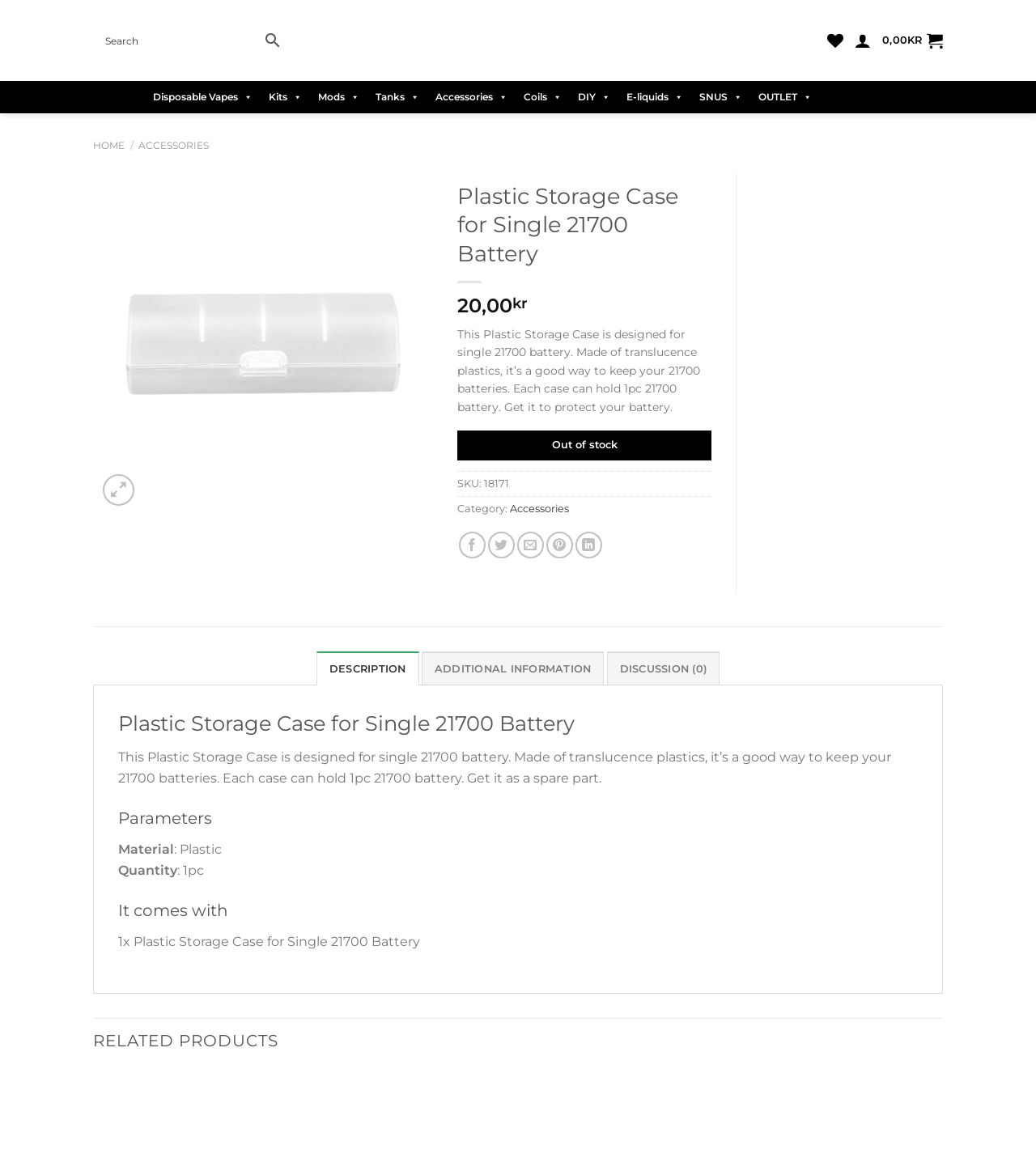Provide the bounding box coordinates, formatted as (top-left x, top-left y, bottom-right x, bottom-right y), with all values being floating point numbers between 0 and 1. Identify the bounding box of the UI element that matches the description: parent_node: Add to Wishlist aria-label="Wishlist"

[0.378, 0.155, 0.409, 0.182]